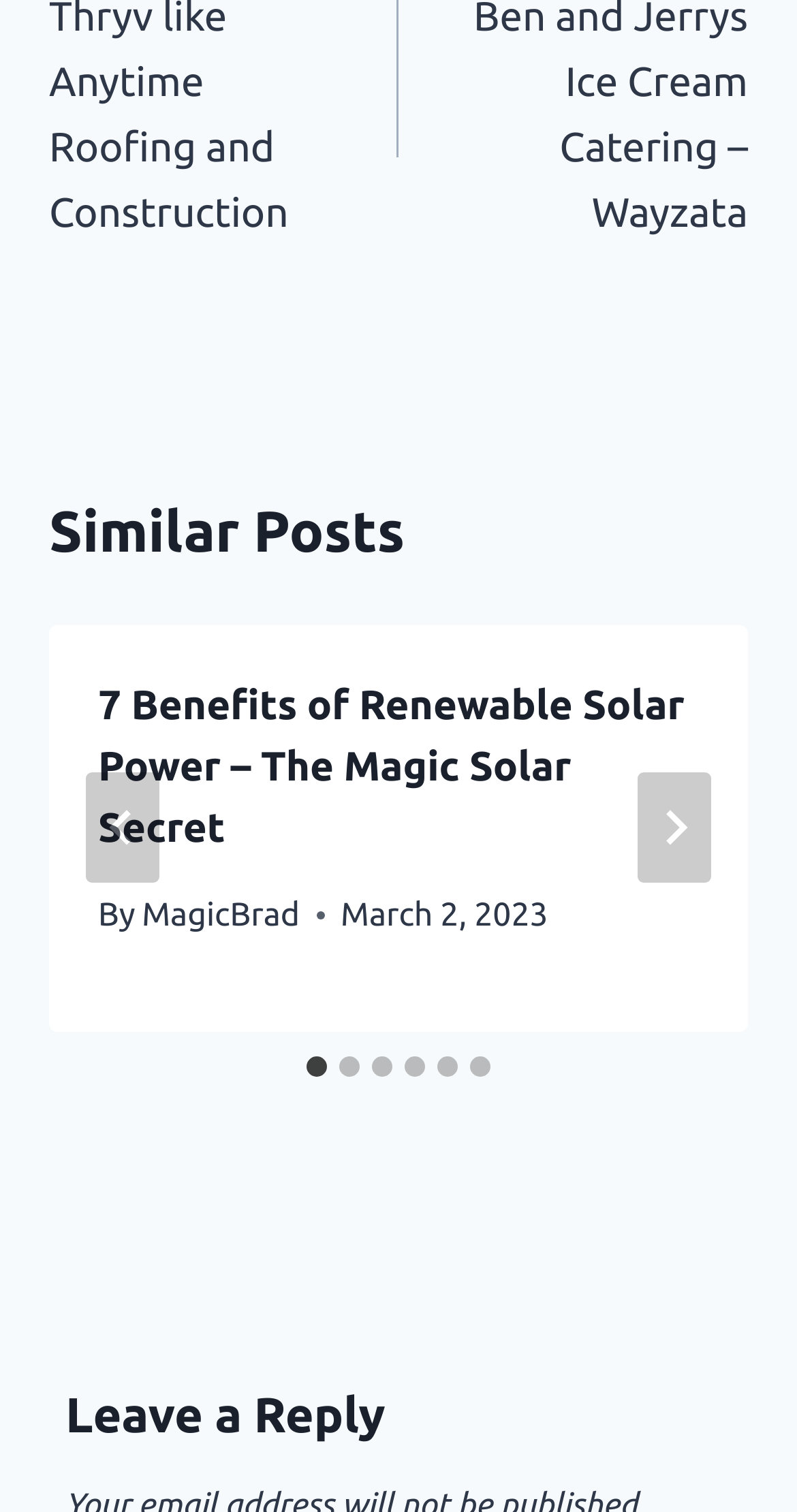Who is the author of the first article?
Based on the content of the image, thoroughly explain and answer the question.

I looked at the link element with the text 'MagicBrad' inside the first article element, and it is labeled as 'By', so MagicBrad is the author of the first article.